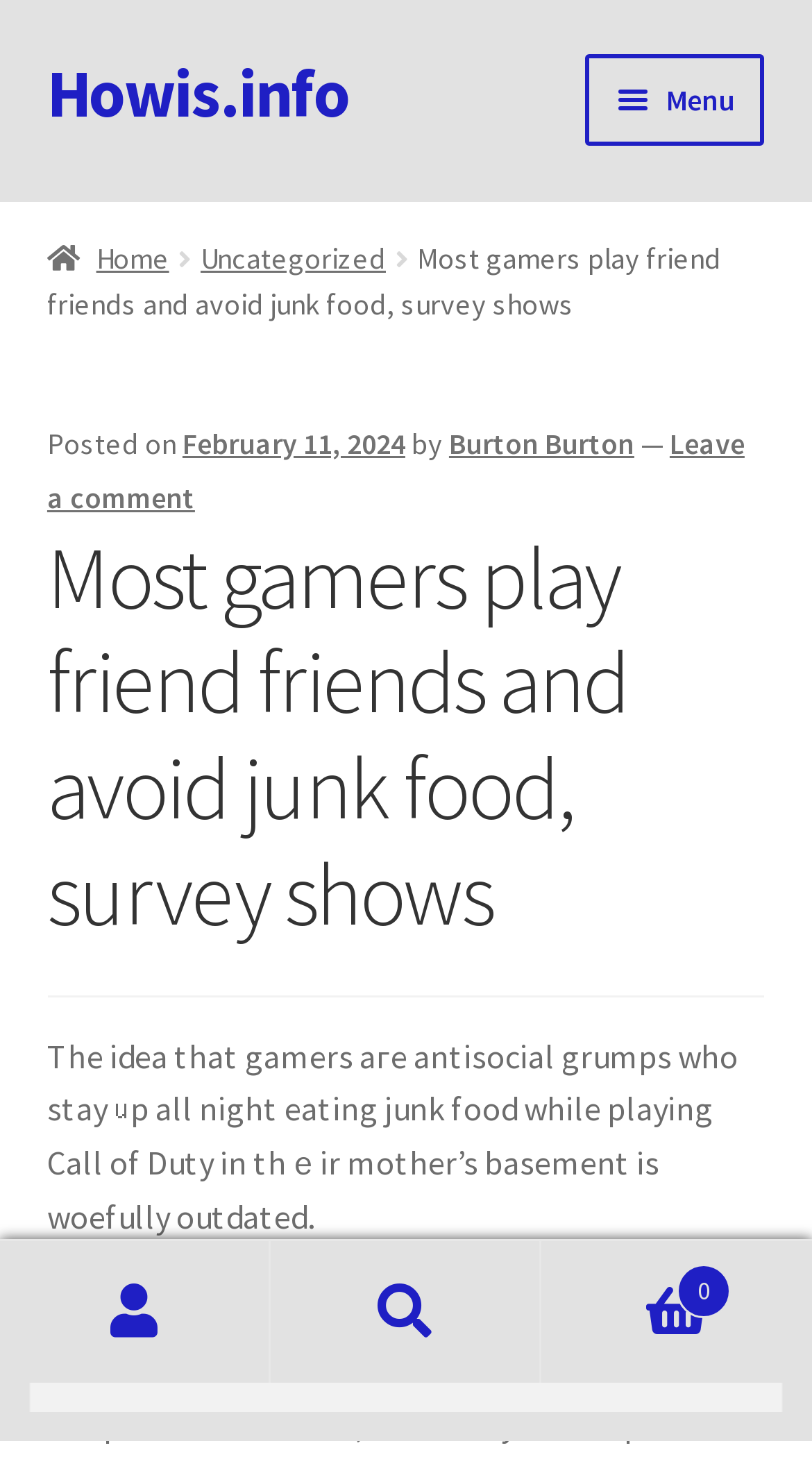Give the bounding box coordinates for this UI element: "Burton Burton". The coordinates should be four float numbers between 0 and 1, arranged as [left, top, right, bottom].

[0.553, 0.291, 0.781, 0.317]